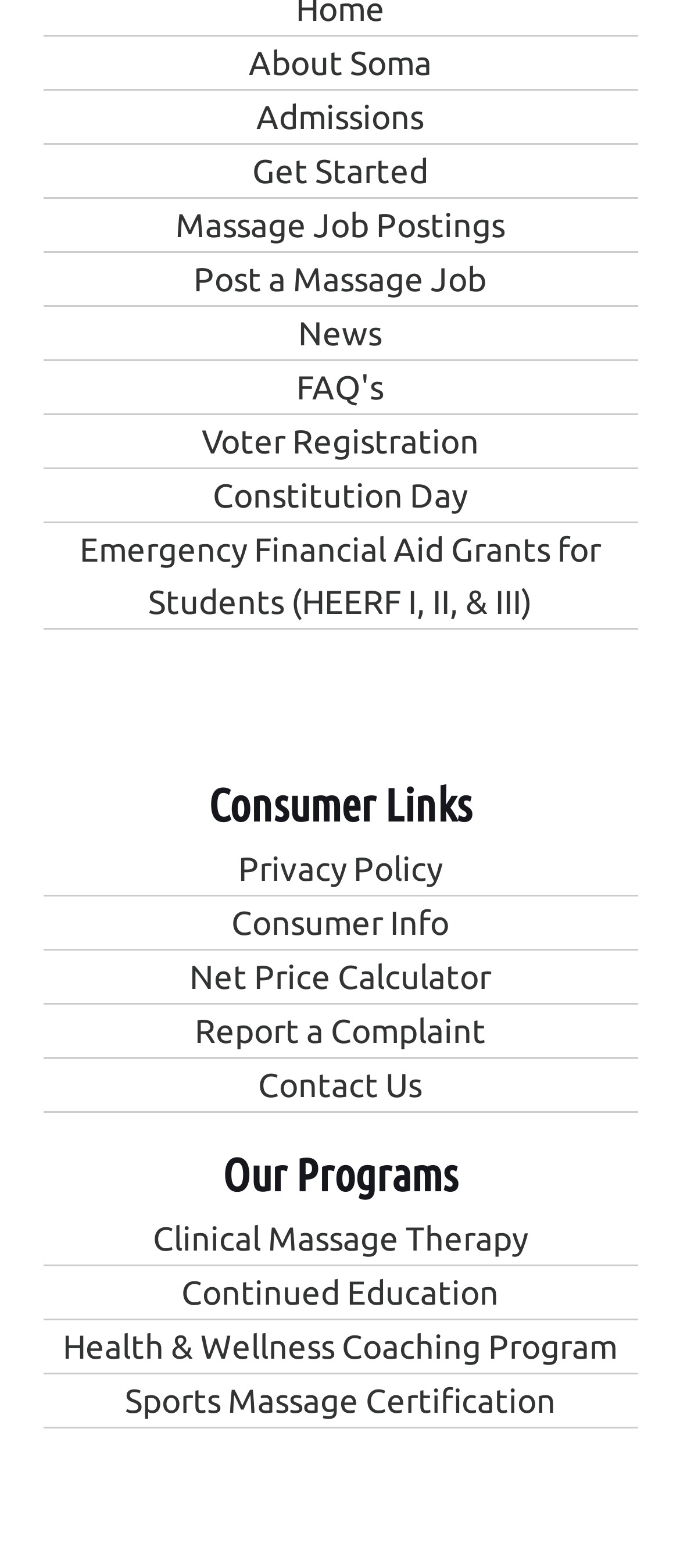Please identify the bounding box coordinates of the clickable region that I should interact with to perform the following instruction: "Contact the school". The coordinates should be expressed as four float numbers between 0 and 1, i.e., [left, top, right, bottom].

[0.379, 0.68, 0.621, 0.704]